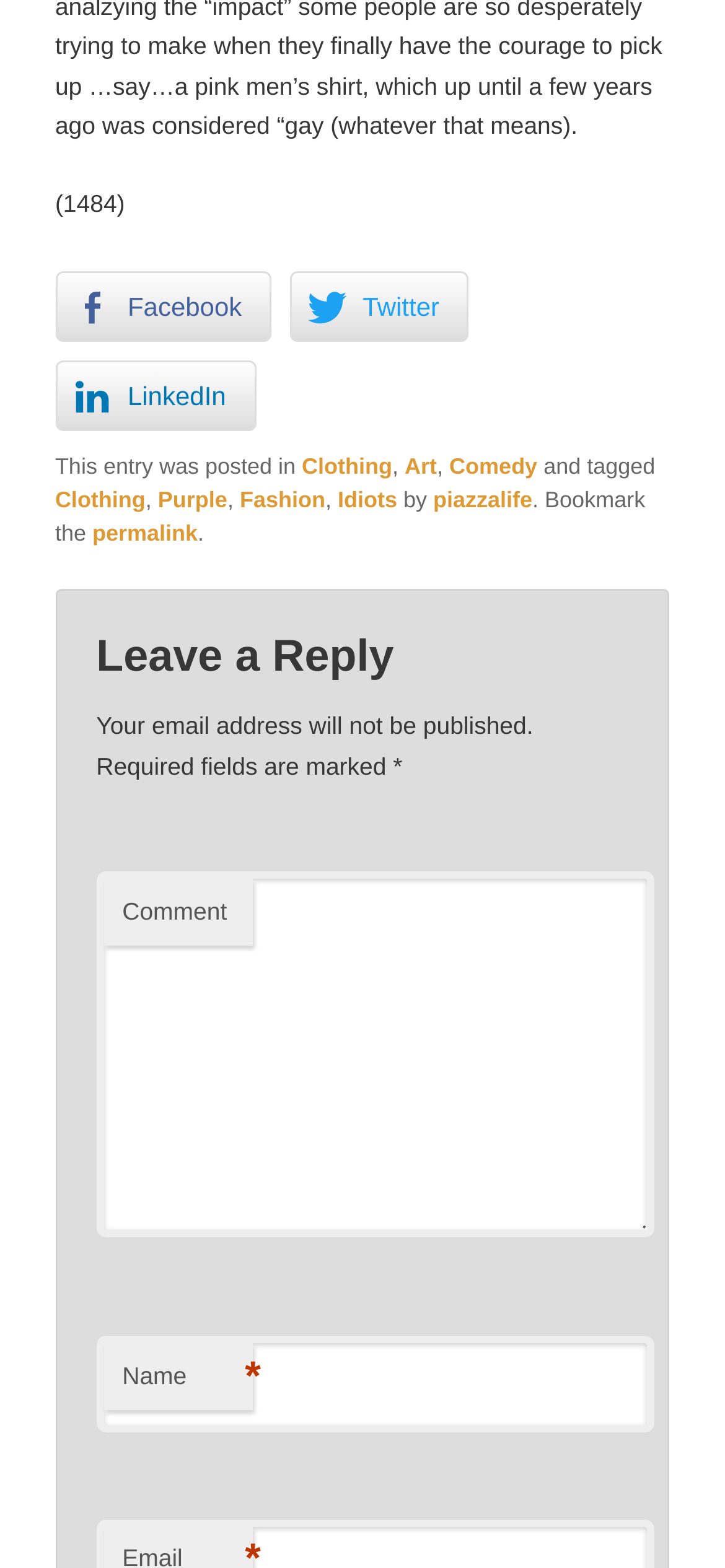What social media platforms are available?
Look at the image and answer the question using a single word or phrase.

Facebook, Twitter, LinkedIn